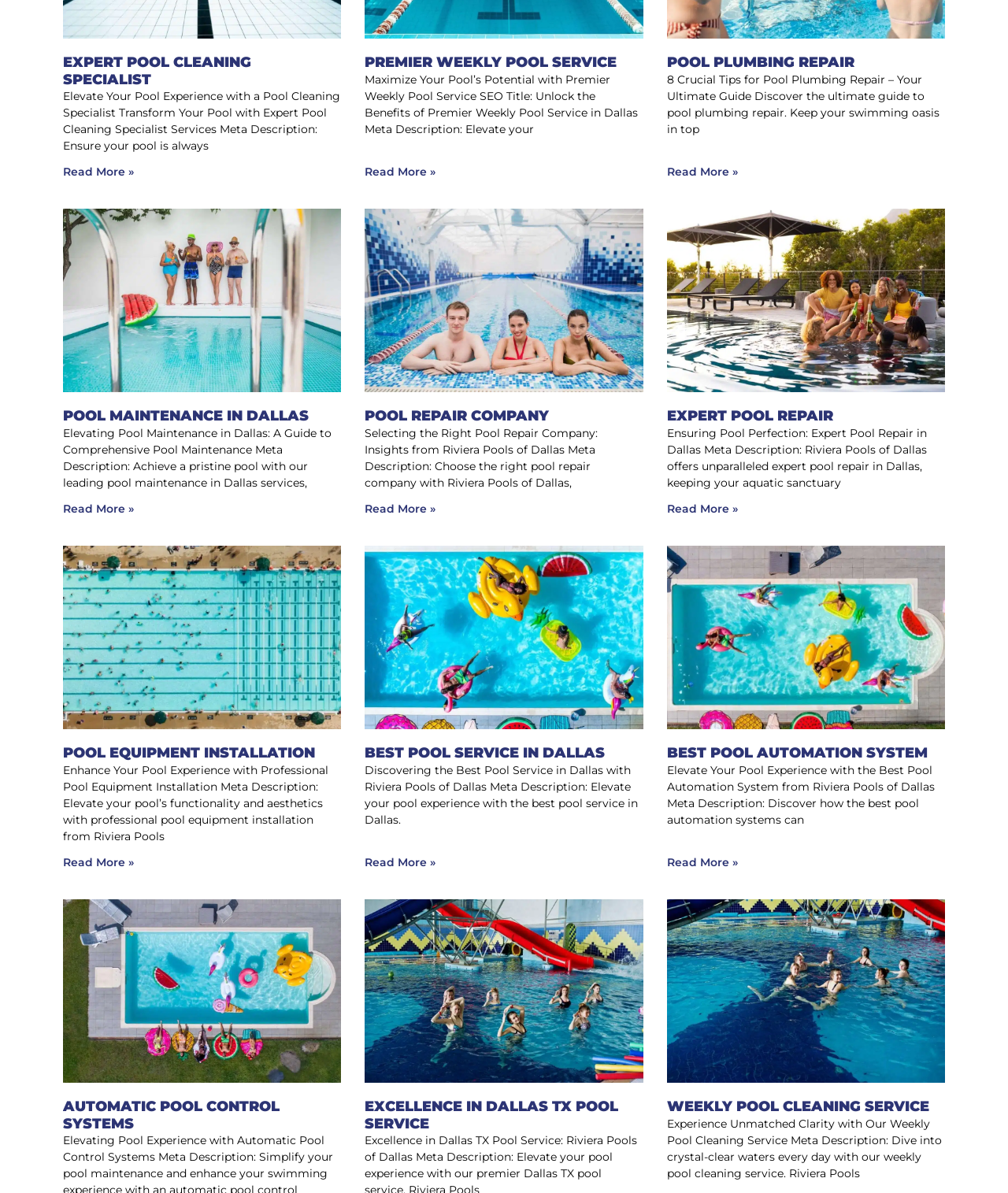How many 'Read more' links are there?
Look at the image and answer the question using a single word or phrase.

9